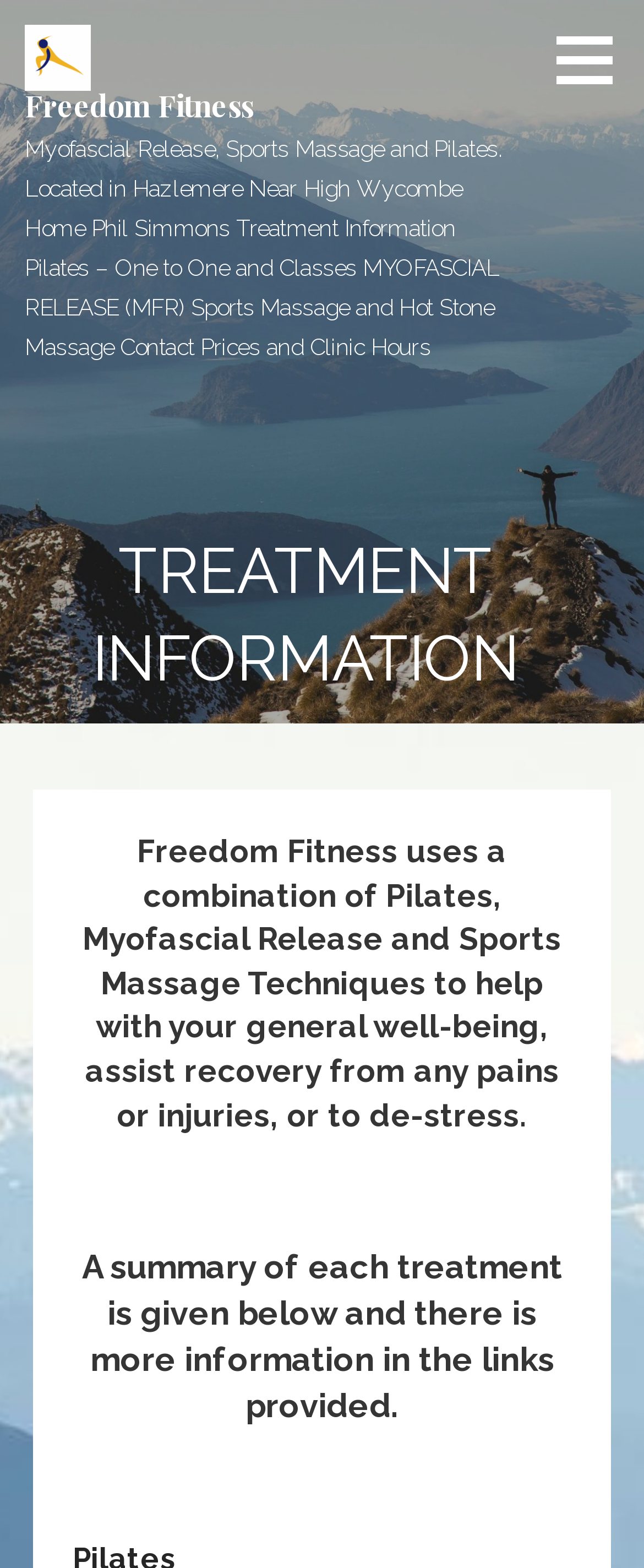Use a single word or phrase to answer the following:
Is there more information available about each treatment?

Yes